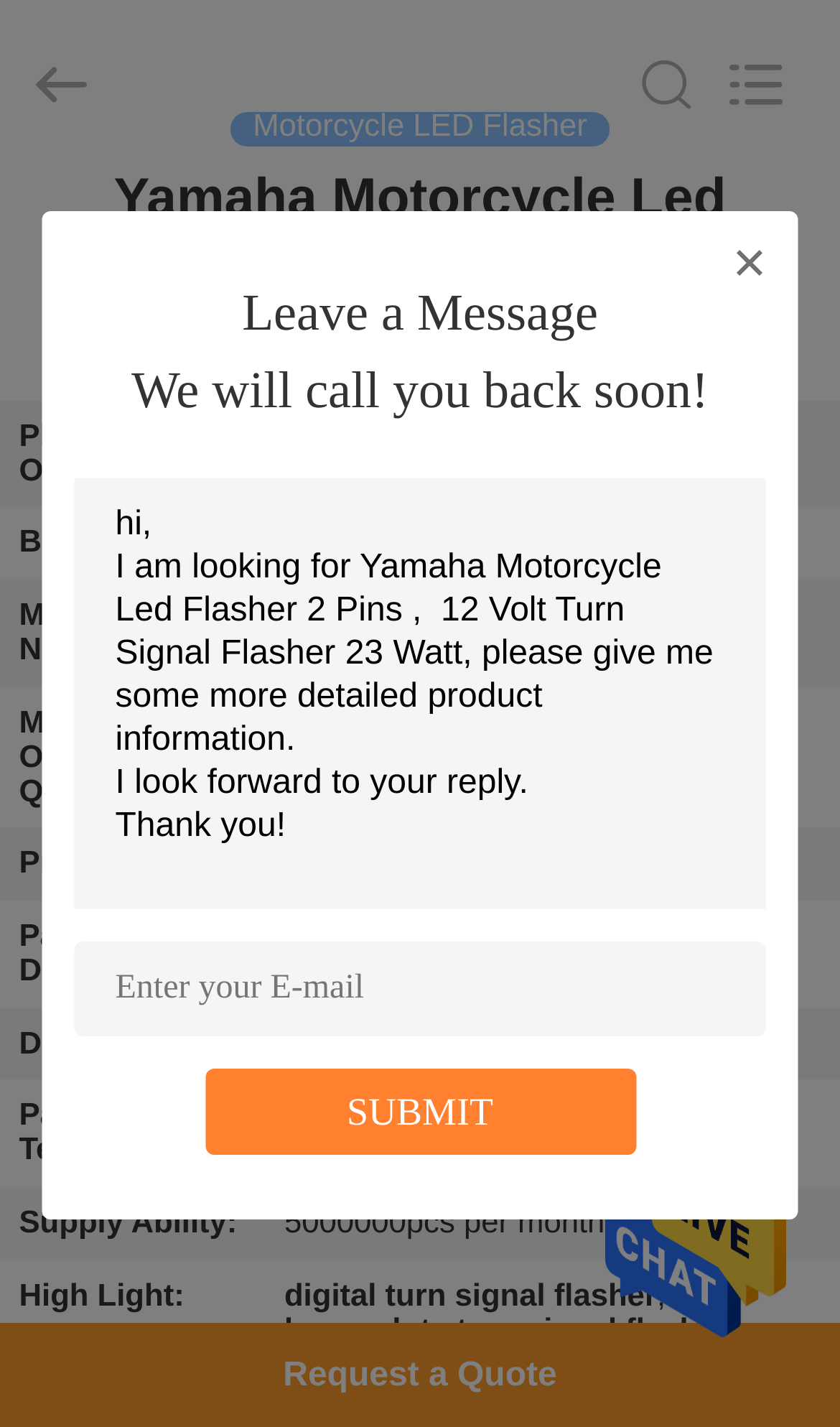What is the brand name of the product?
Using the information presented in the image, please offer a detailed response to the question.

I found the brand name by looking at the table on the webpage, which lists the product details. In the row with the header 'Brand Name:', the grid cell contains the text 'Mirote'.